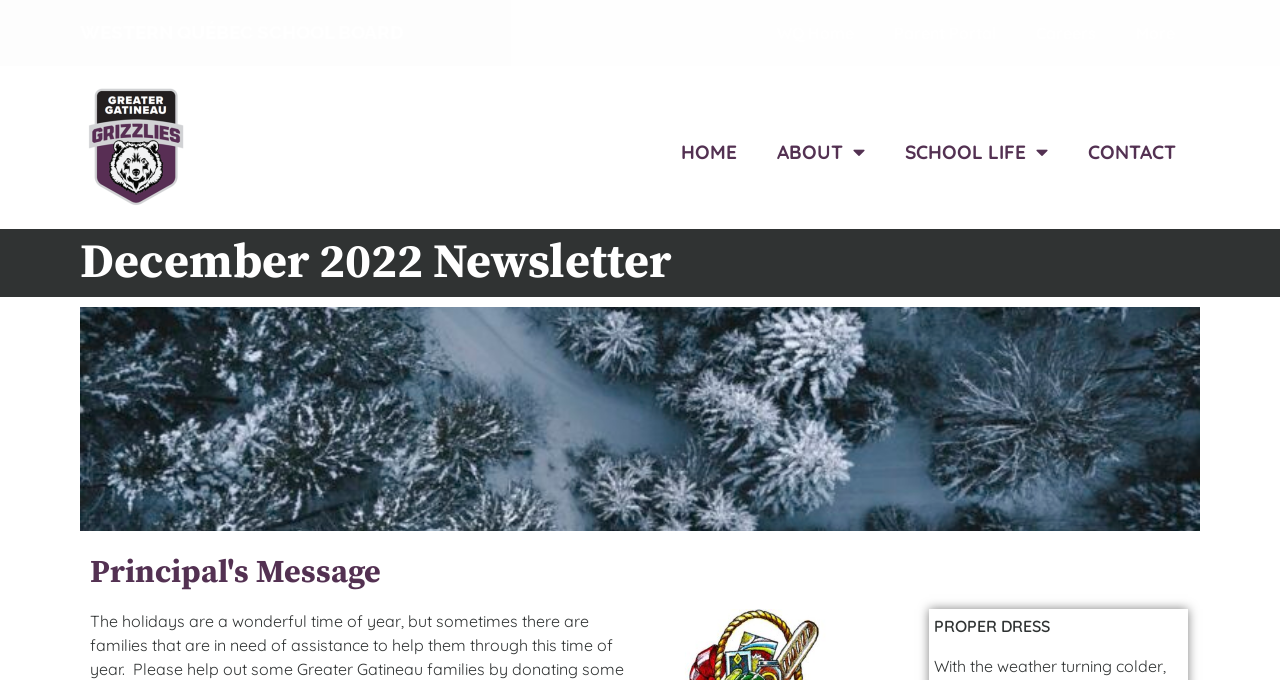Answer the question below with a single word or a brief phrase: 
How many main navigation links are there?

4